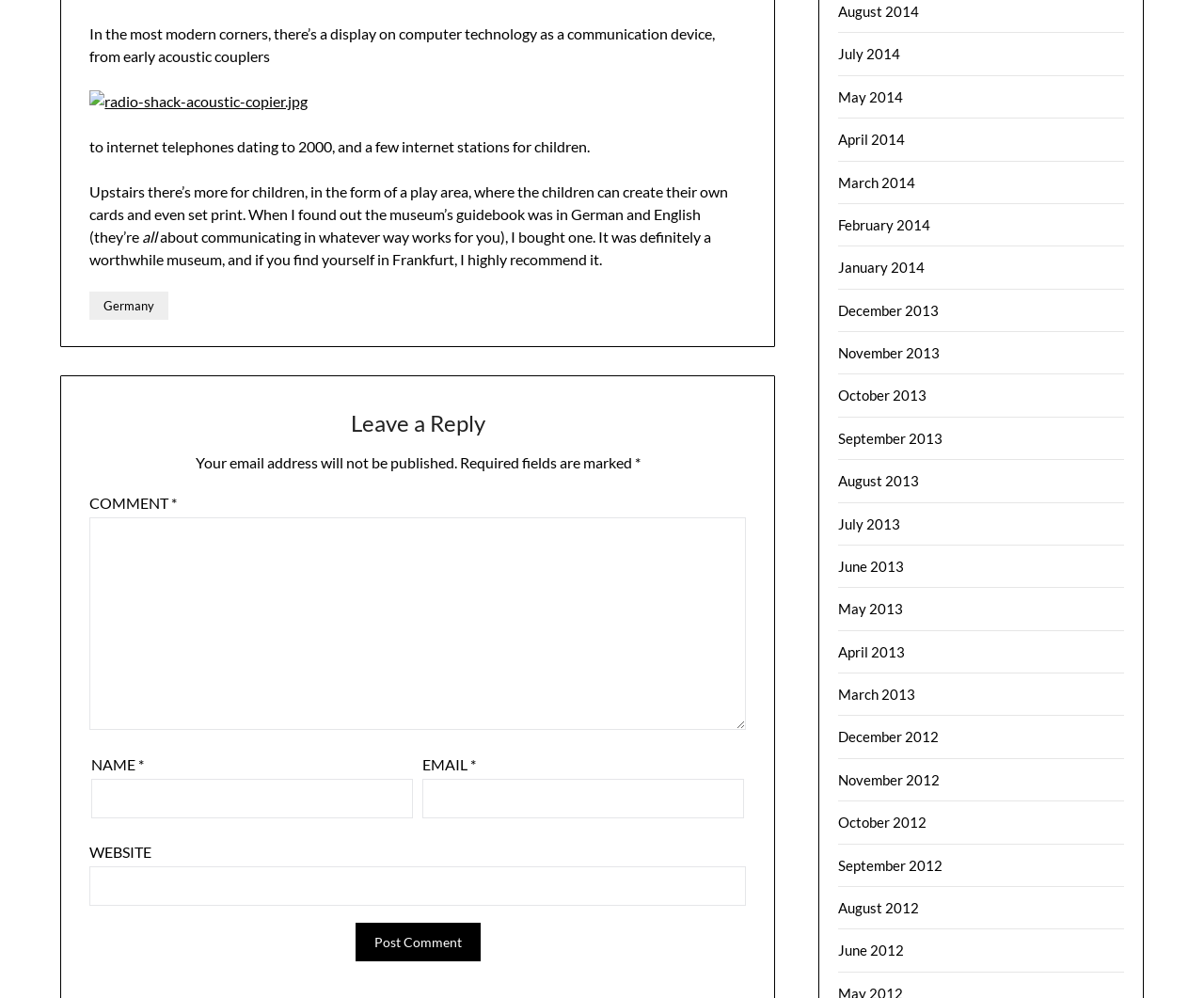What language is the museum’s guidebook available in?
Provide an in-depth answer to the question, covering all aspects.

The language of the museum’s guidebook can be inferred from the text 'I found out the museum’s guidebook was in German and English' which suggests that the guidebook is available in both German and English languages.